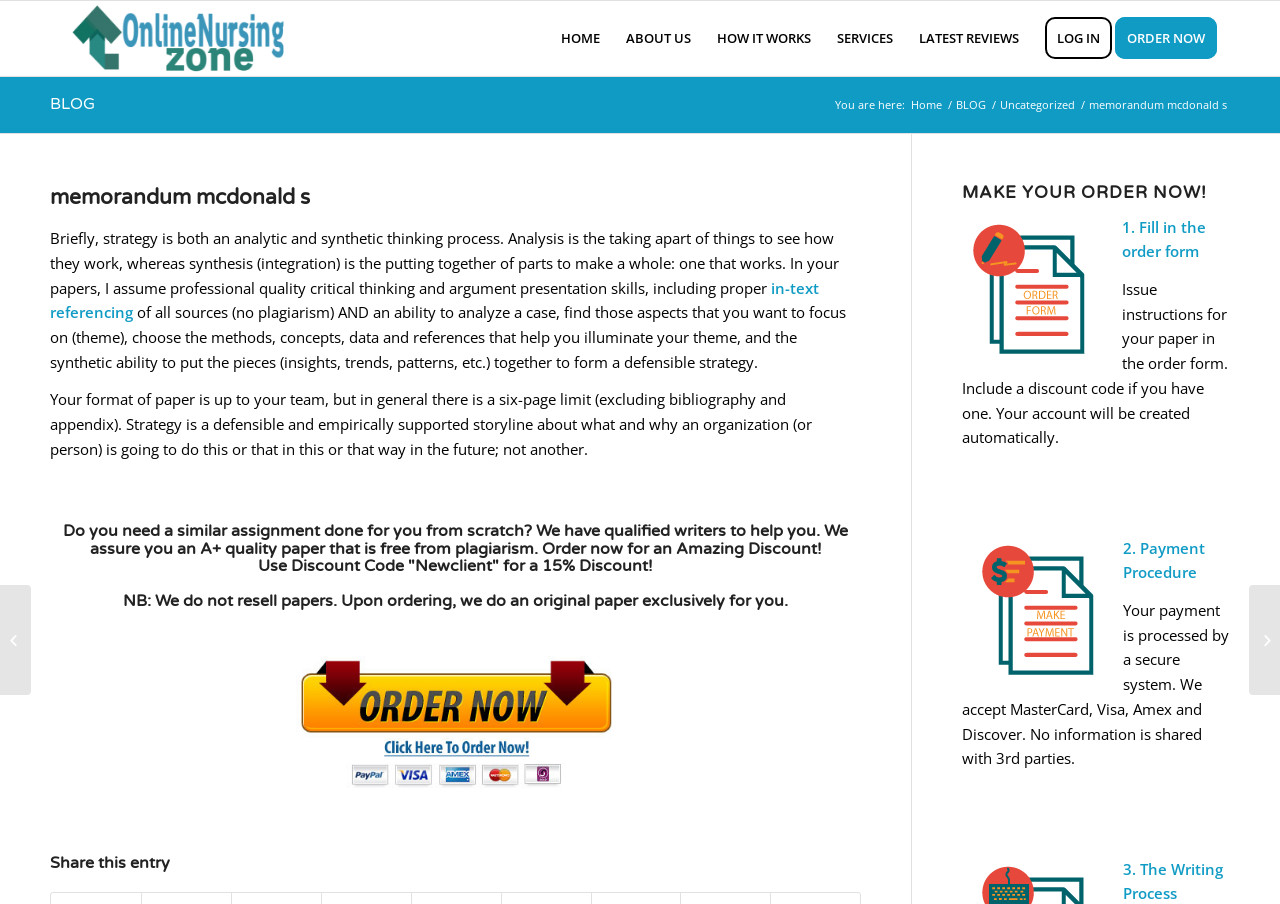What is the title of the blog post?
Based on the image, answer the question with a single word or brief phrase.

memorandum mcdonald s